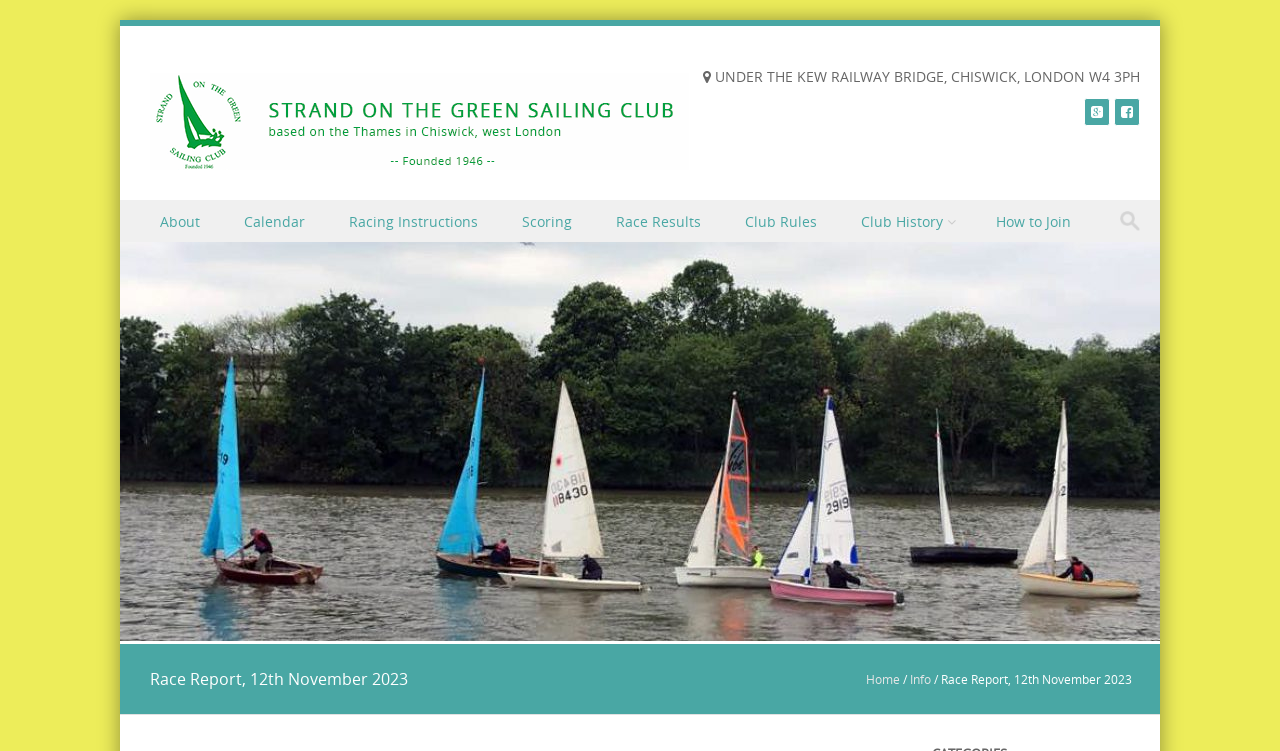Refer to the image and provide an in-depth answer to the question: 
What is the address of Strand on the Green Sailing Club?

I found the address by looking at the static text element with the bounding box coordinates [0.555, 0.089, 0.891, 0.115] which contains the address information.